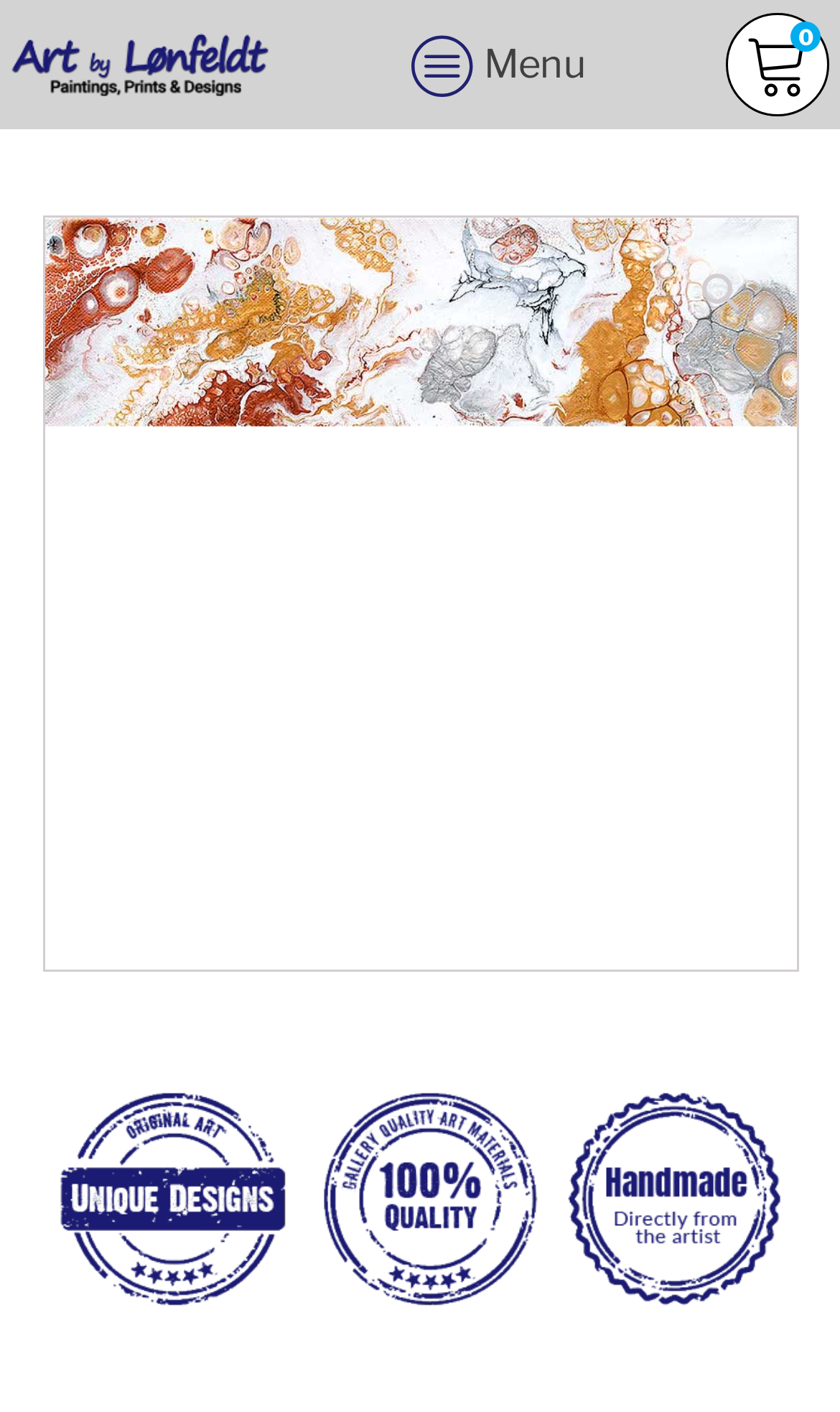Using the description: "🔍", determine the UI element's bounding box coordinates. Ensure the coordinates are in the format of four float numbers between 0 and 1, i.e., [left, top, right, bottom].

[0.812, 0.179, 0.904, 0.234]